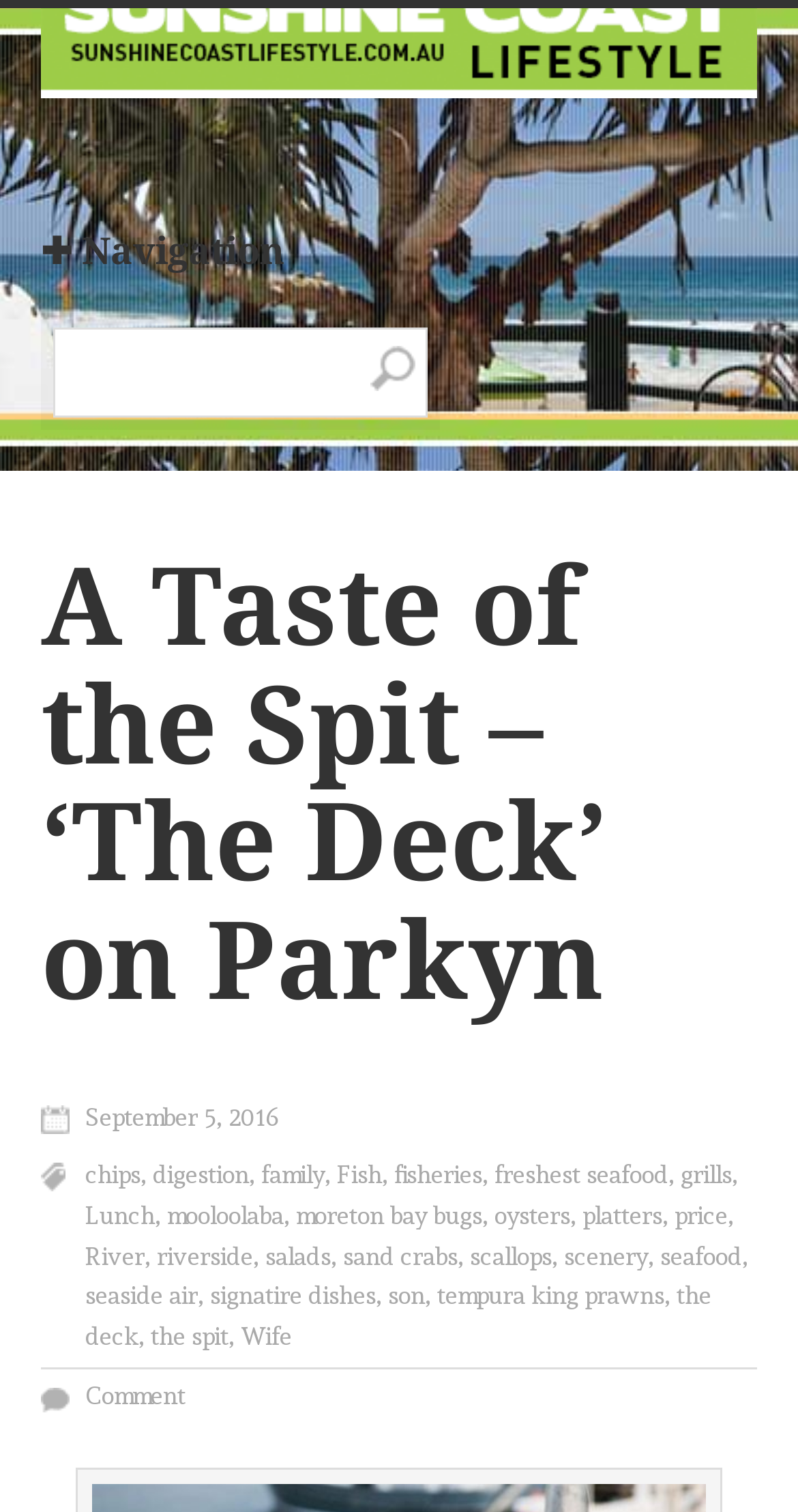Identify the coordinates of the bounding box for the element described below: "the spit". Return the coordinates as four float numbers between 0 and 1: [left, top, right, bottom].

[0.189, 0.875, 0.286, 0.894]